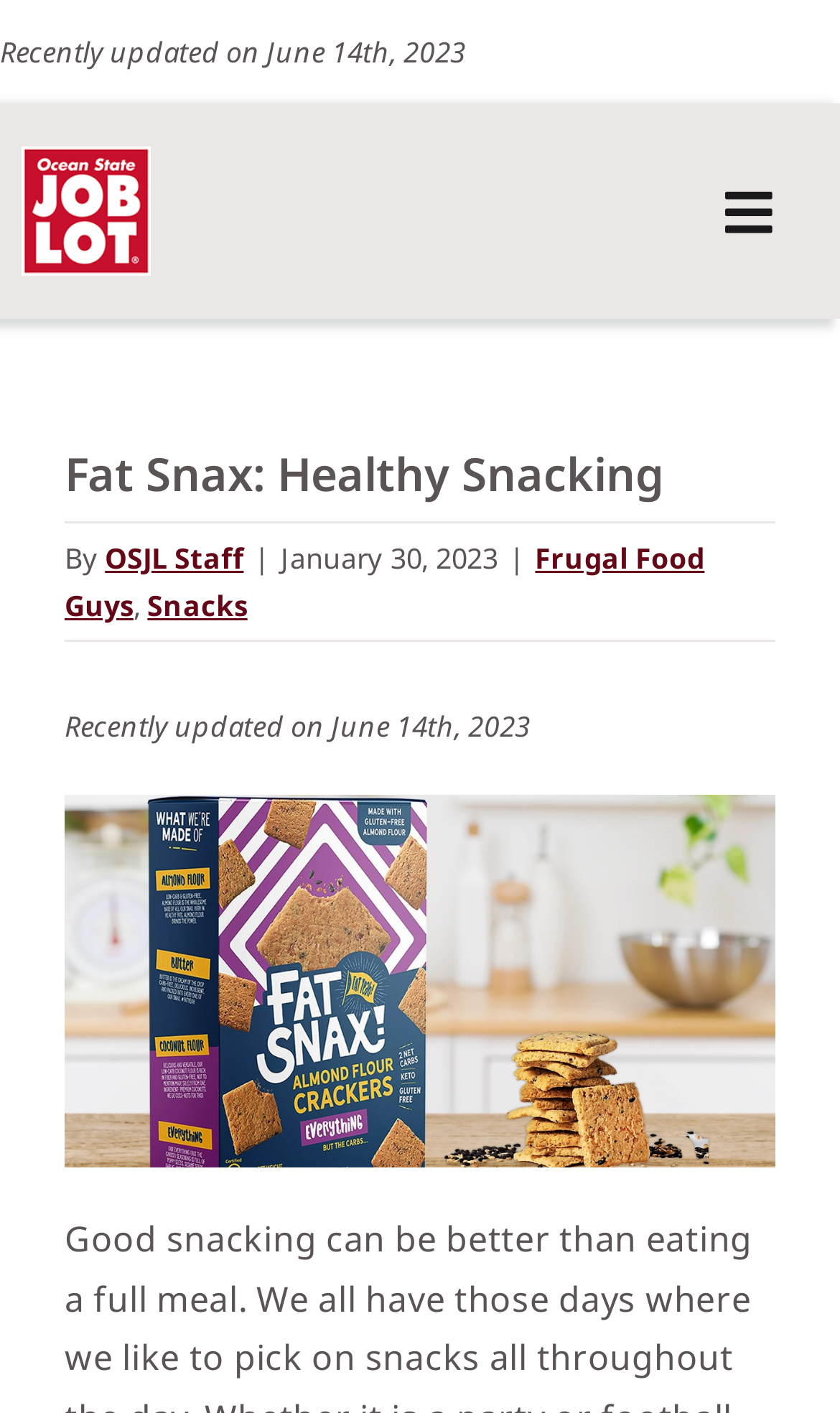What is the name of the company associated with the logo?
Please give a detailed and elaborate answer to the question based on the image.

I found the name of the company associated with the logo by looking at the link element with the text 'Ocean State JOB LOT' which is located near the image element with the description 'OSJL Inspires'.